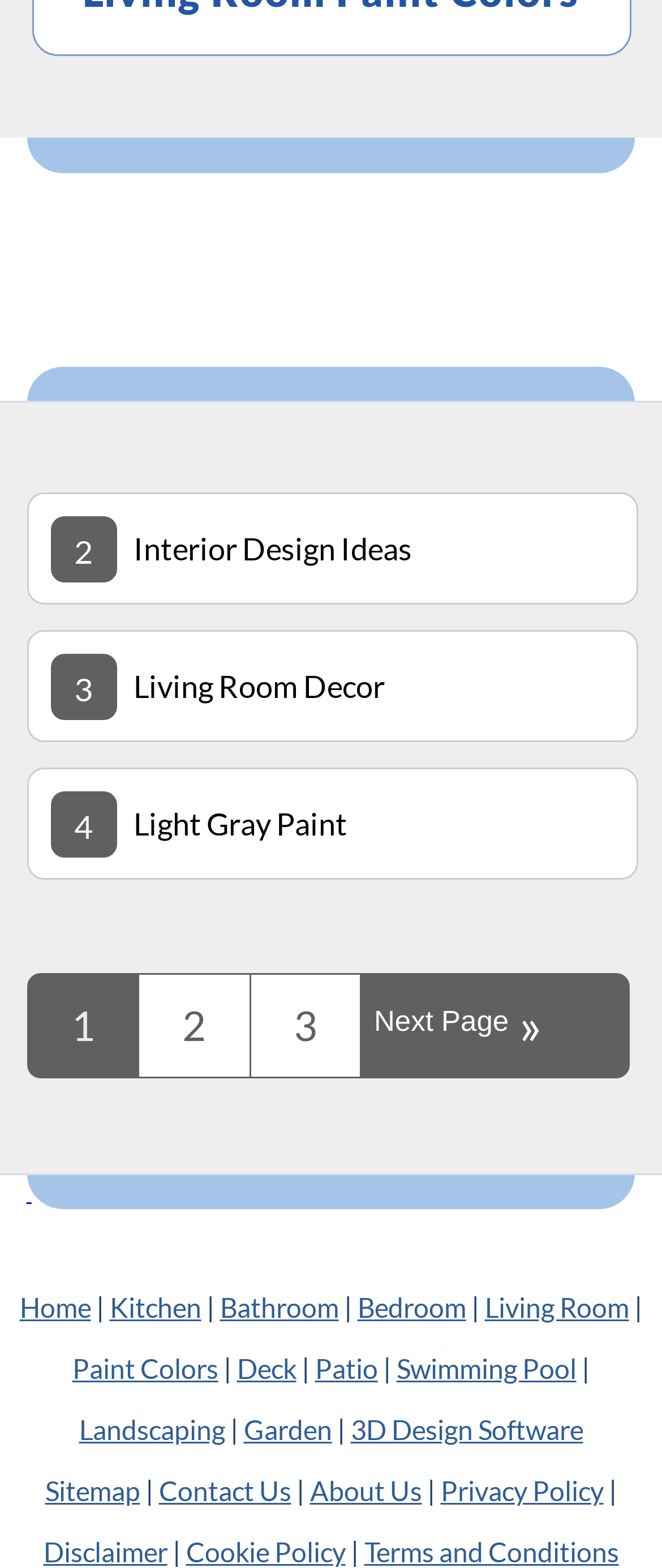Bounding box coordinates are specified in the format (top-left x, top-left y, bottom-right x, bottom-right y). All values are floating point numbers bounded between 0 and 1. Please provide the bounding box coordinate of the region this sentence describes: aria-label="Interior Design Ideas"

[0.04, 0.748, 0.048, 0.769]